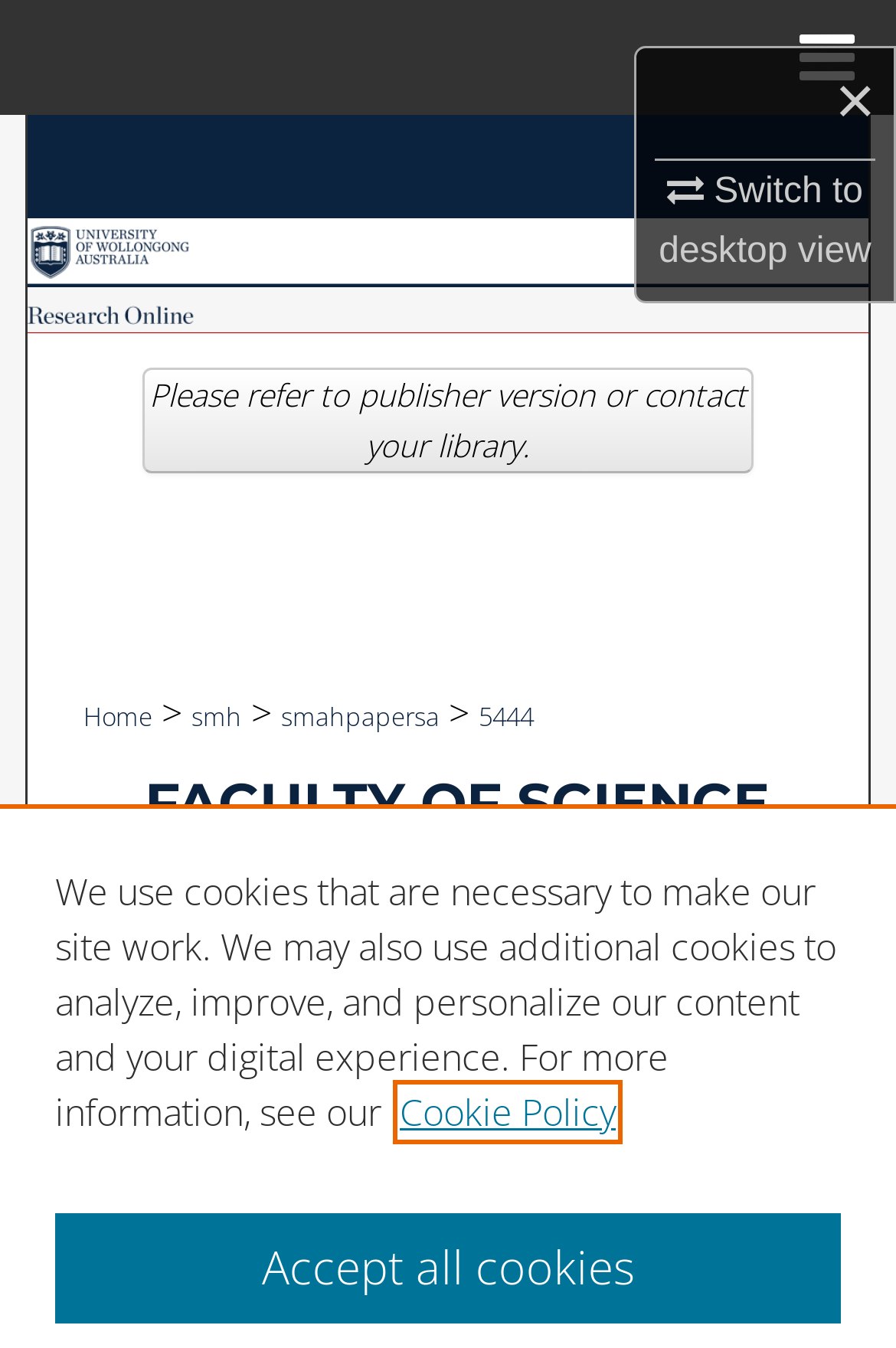What is the name of the research platform?
Look at the screenshot and give a one-word or phrase answer.

Research Online